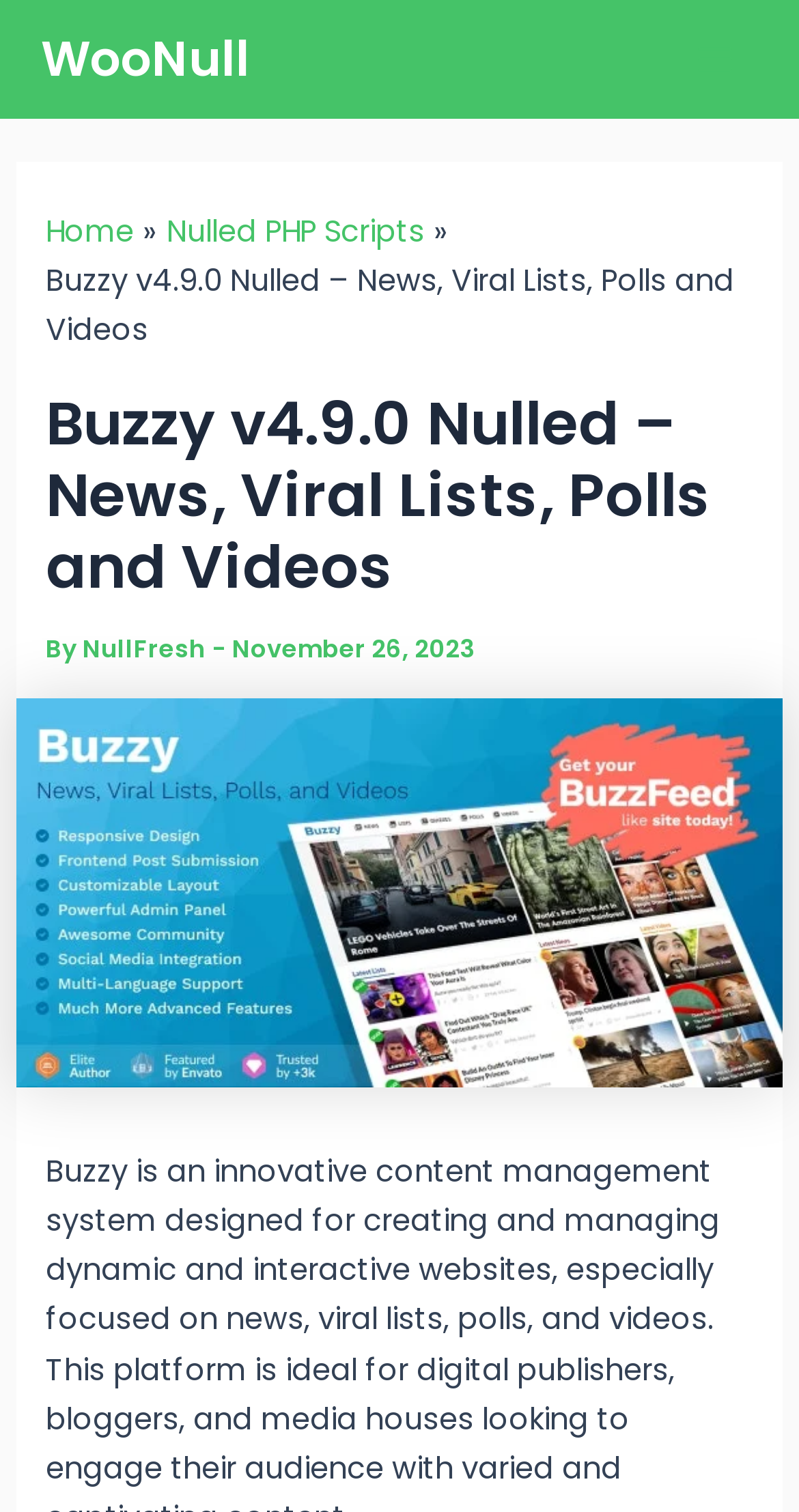Using the information in the image, give a detailed answer to the following question: What is the date of the post?

I found the date of the post by looking at the StaticText element 'November 26, 2023' which is located below the author's name and indicates the date the post was published.